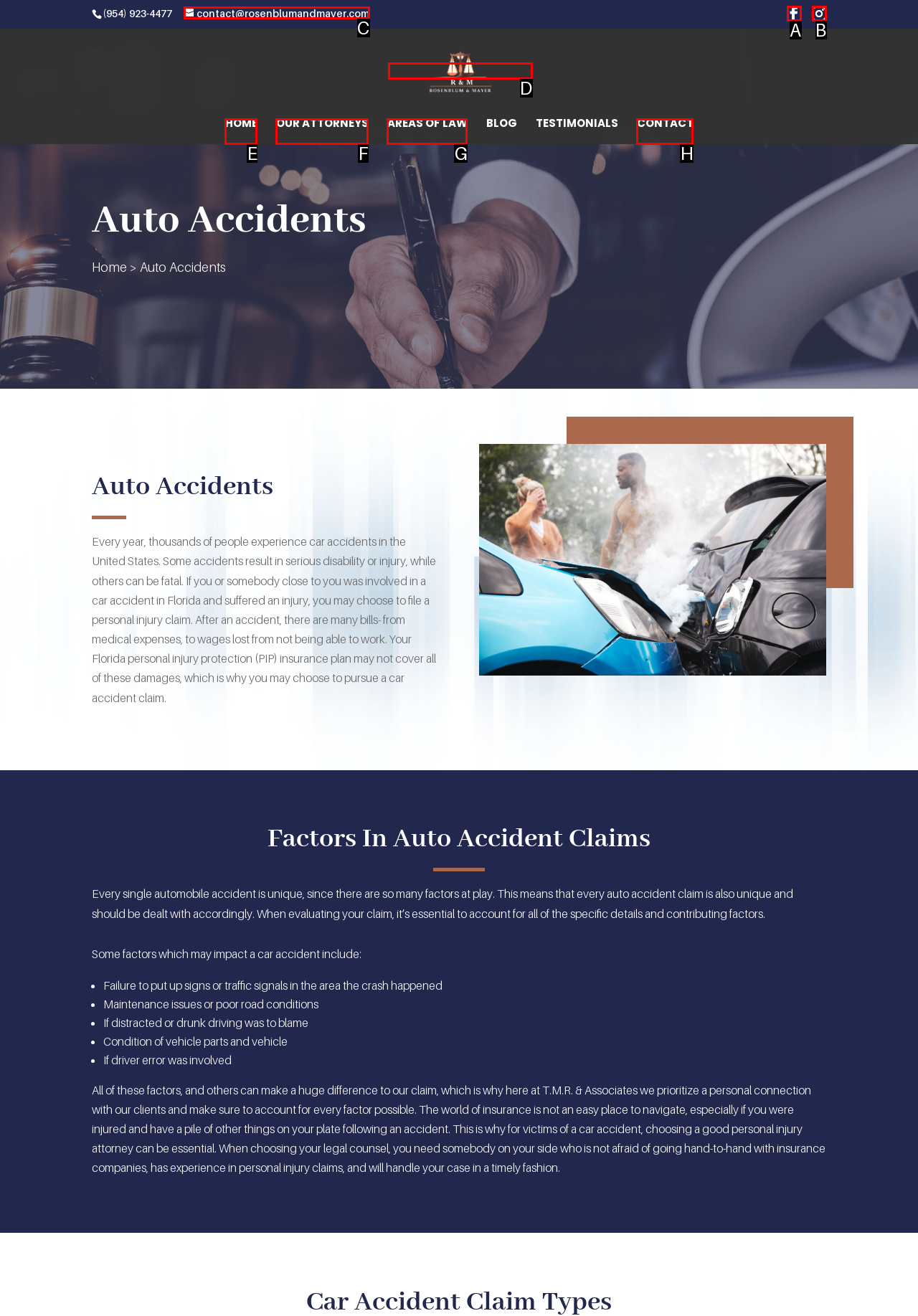Identify the letter of the UI element that corresponds to: Instagram
Respond with the letter of the option directly.

B